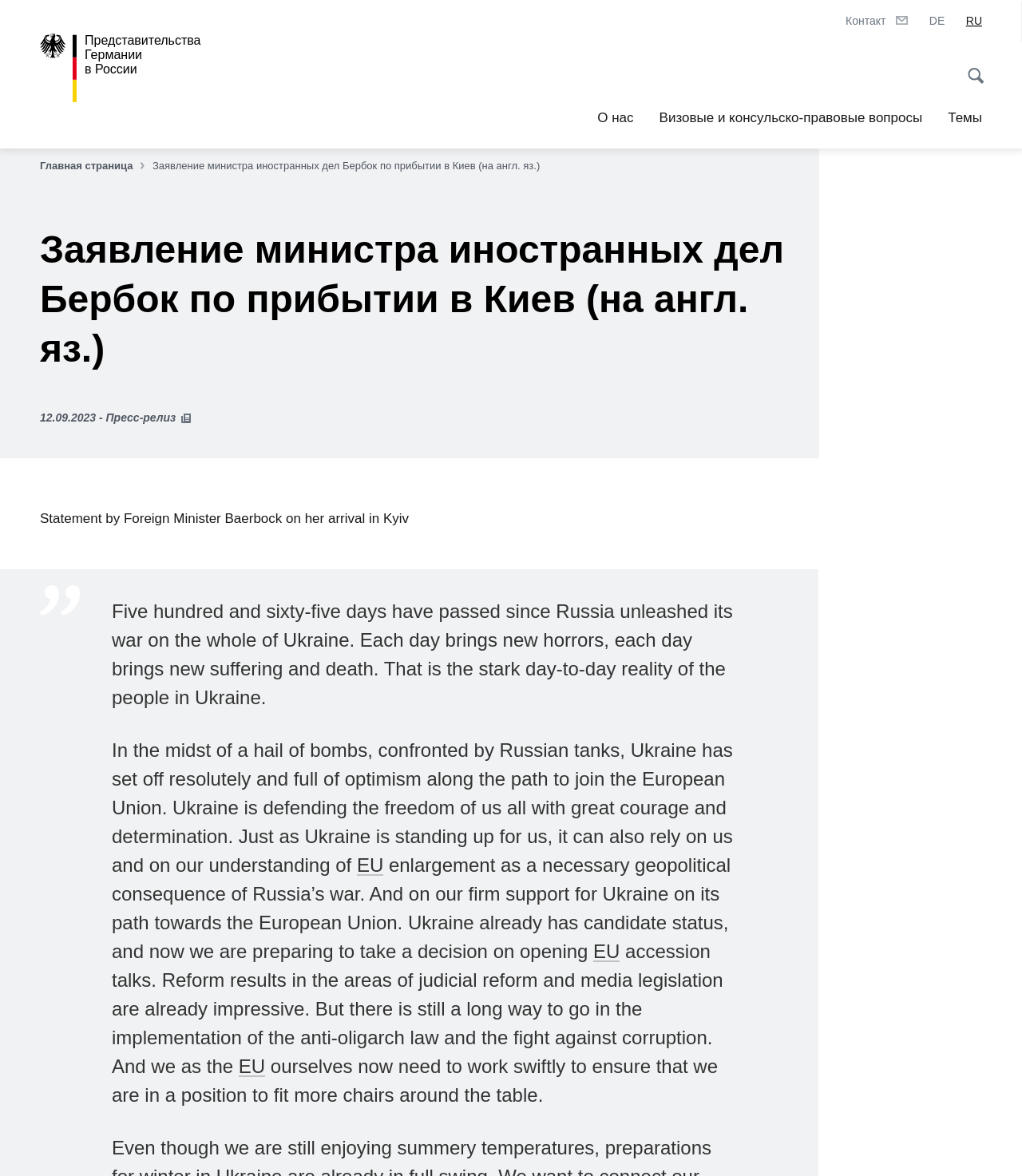Determine the bounding box coordinates for the UI element described. Format the coordinates as (top-left x, top-left y, bottom-right x, bottom-right y) and ensure all values are between 0 and 1. Element description: The Whole-Brain Child Review

None